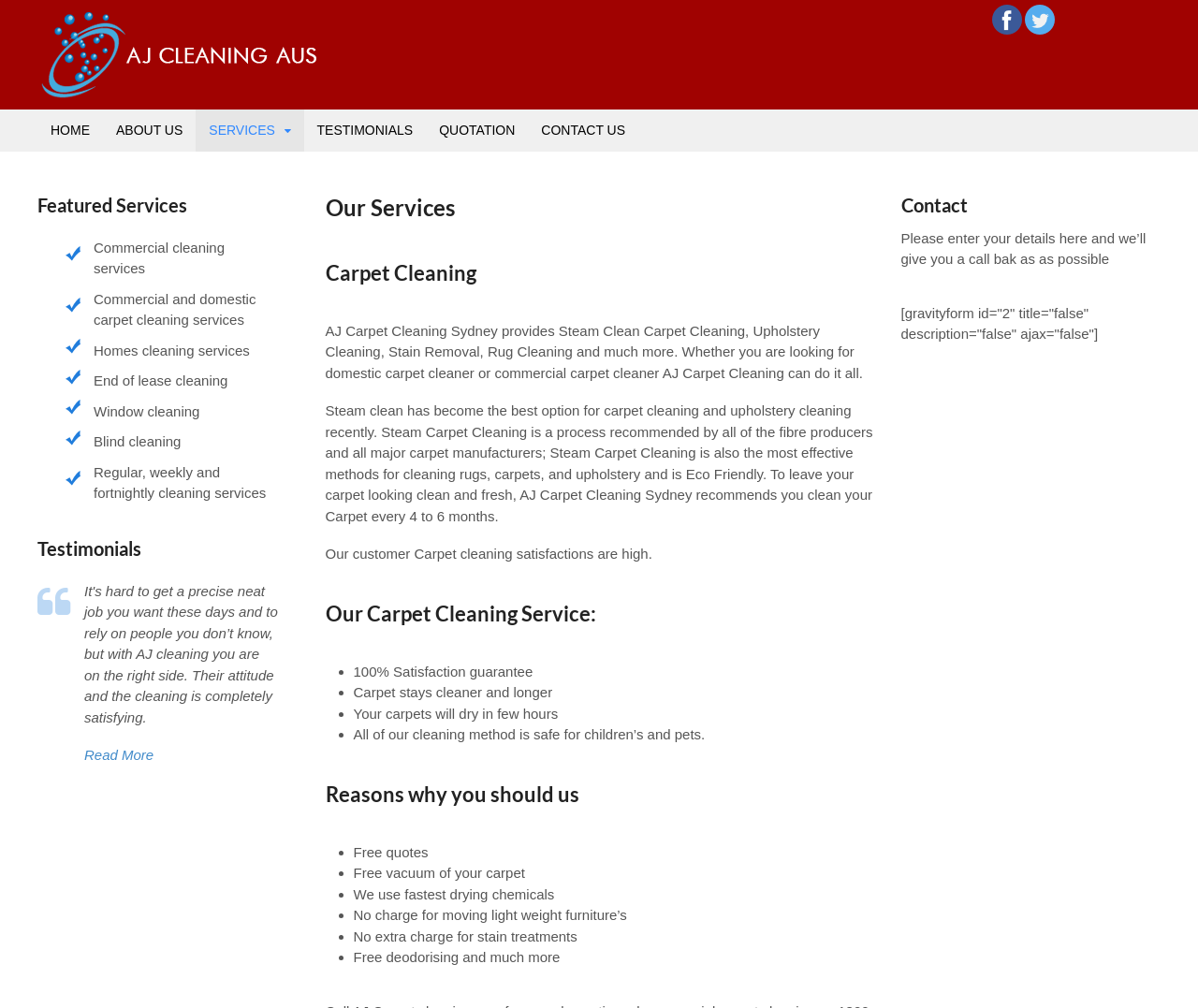Identify the bounding box for the UI element that is described as follows: "QUOTATION".

[0.356, 0.109, 0.441, 0.15]